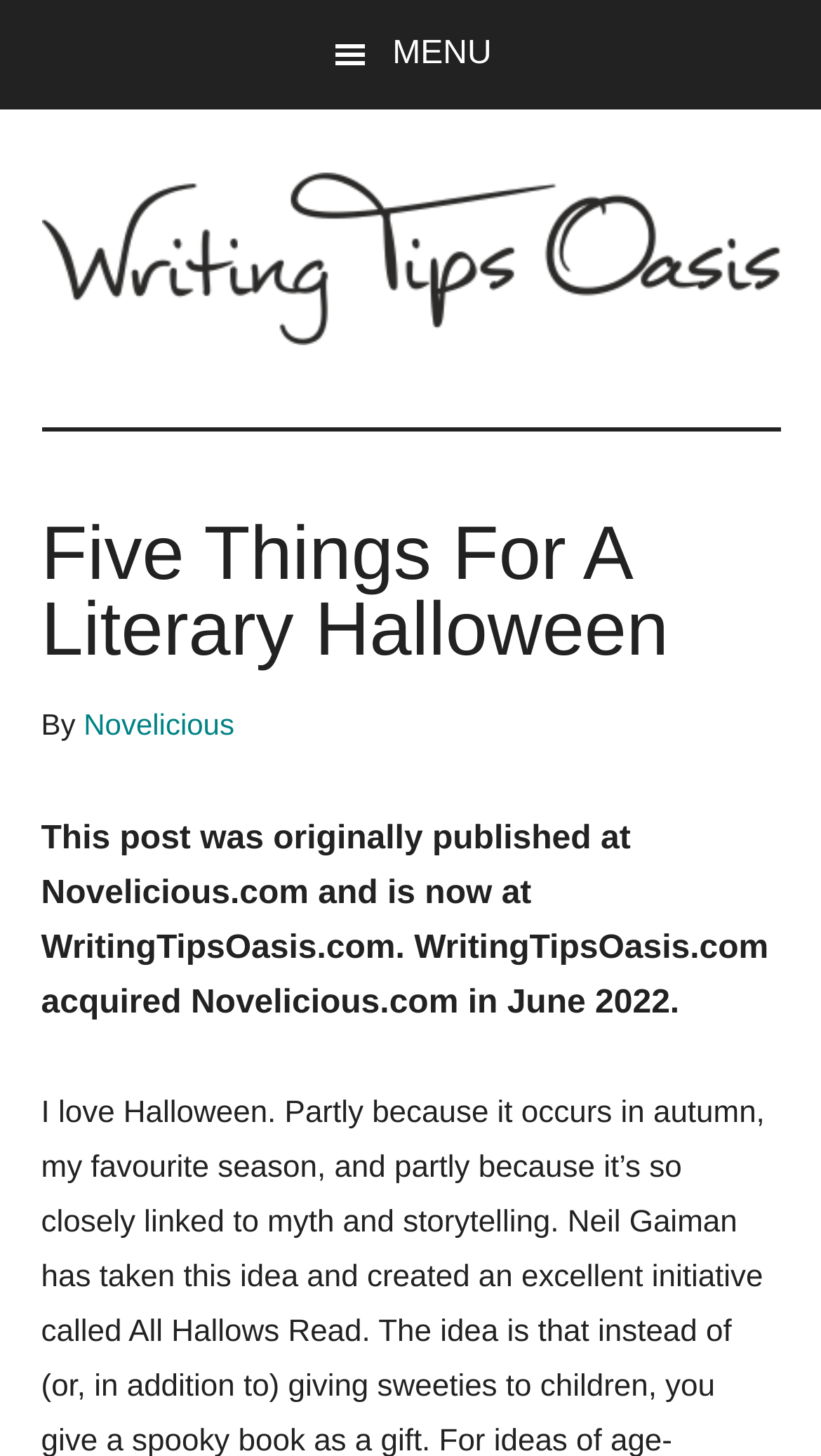What is the favorite season of the author?
Look at the image and respond with a single word or a short phrase.

Autumn